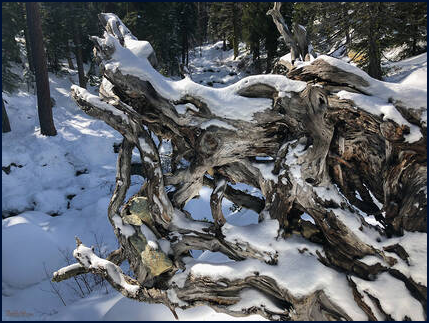Give a concise answer using only one word or phrase for this question:
What story does the image tell?

Passage of time